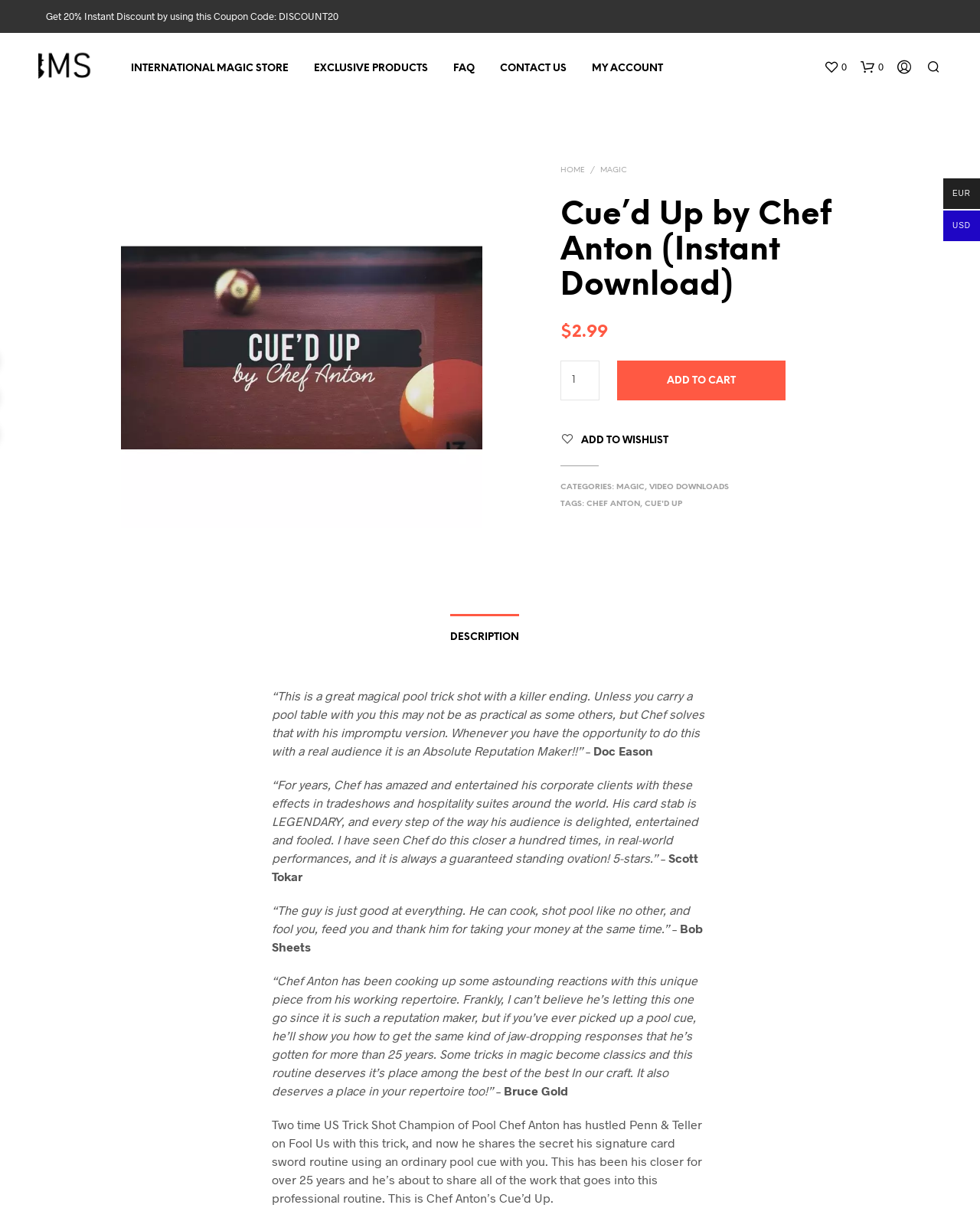Provide a one-word or one-phrase answer to the question:
How much does the product cost?

$2.99